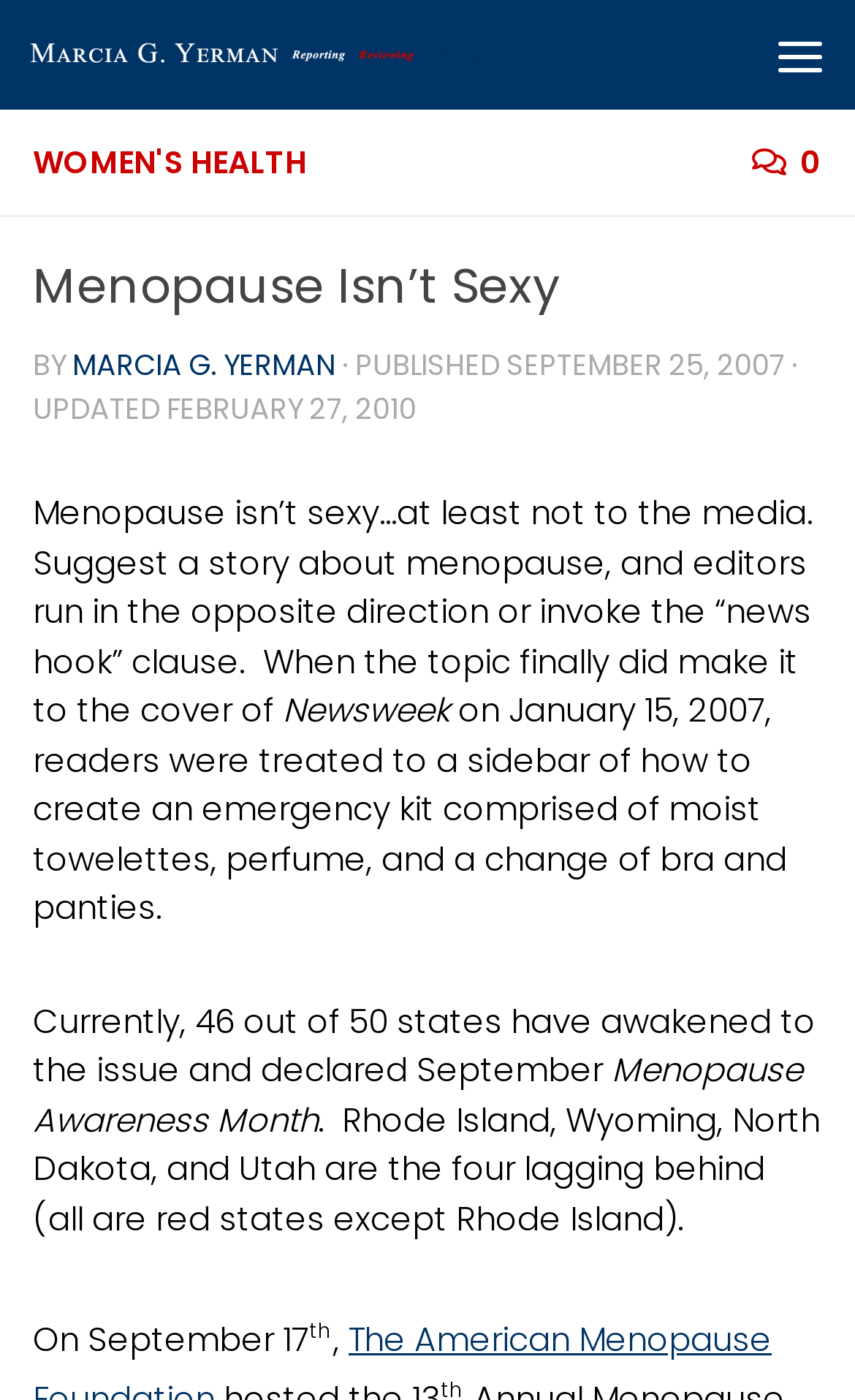Observe the image and answer the following question in detail: What is the name of the magazine that published an article on menopause?

The article mentions that 'Newsweek' published an article on menopause on January 15, 2007, indicating that the name of the magazine is Newsweek.